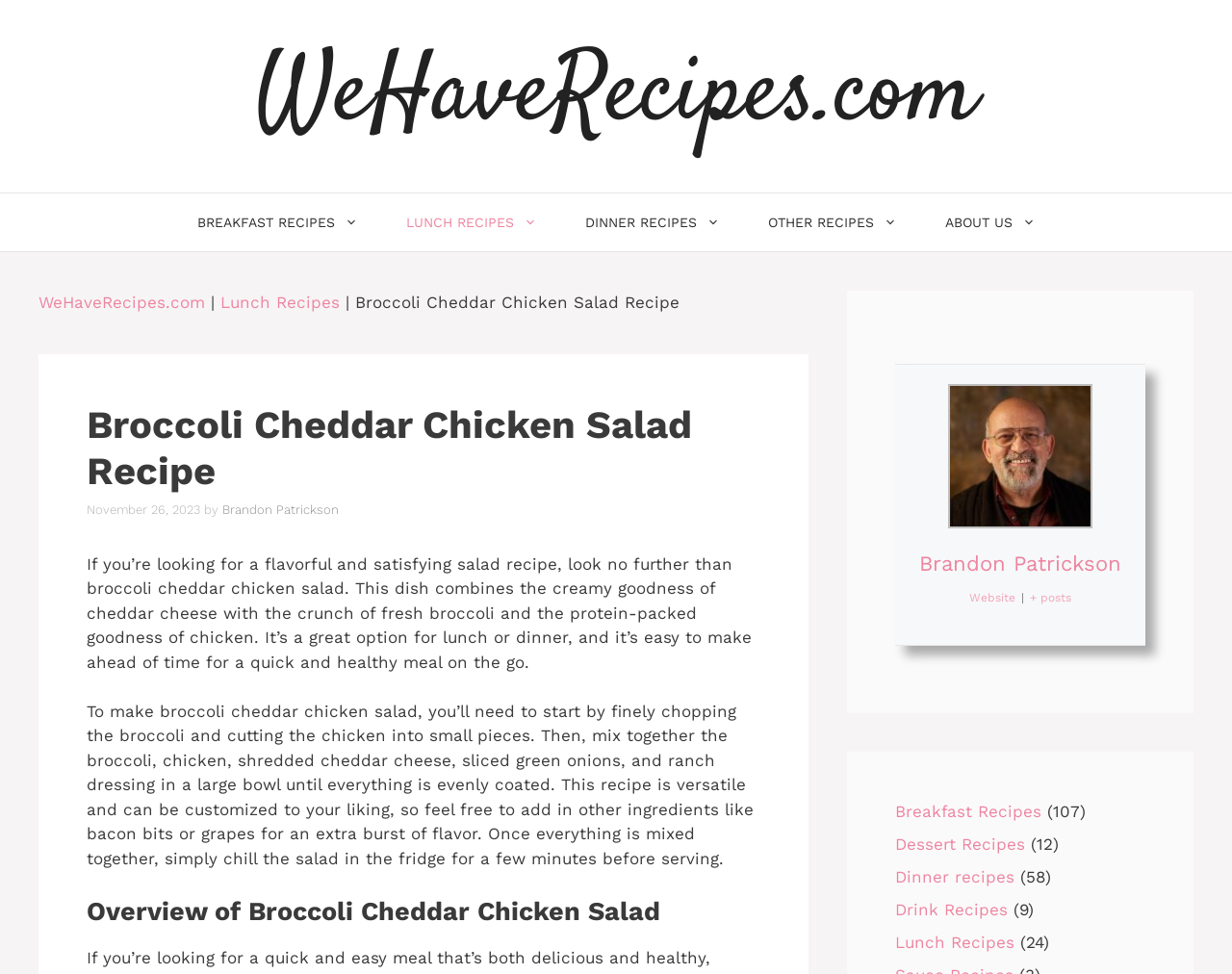Can you give a detailed response to the following question using the information from the image? How many types of recipes are listed in the complementary section?

I counted the number of links in the complementary section, which lists 'Breakfast Recipes', 'Dessert Recipes', 'Dinner Recipes', 'Drink Recipes', and 'Lunch Recipes'.